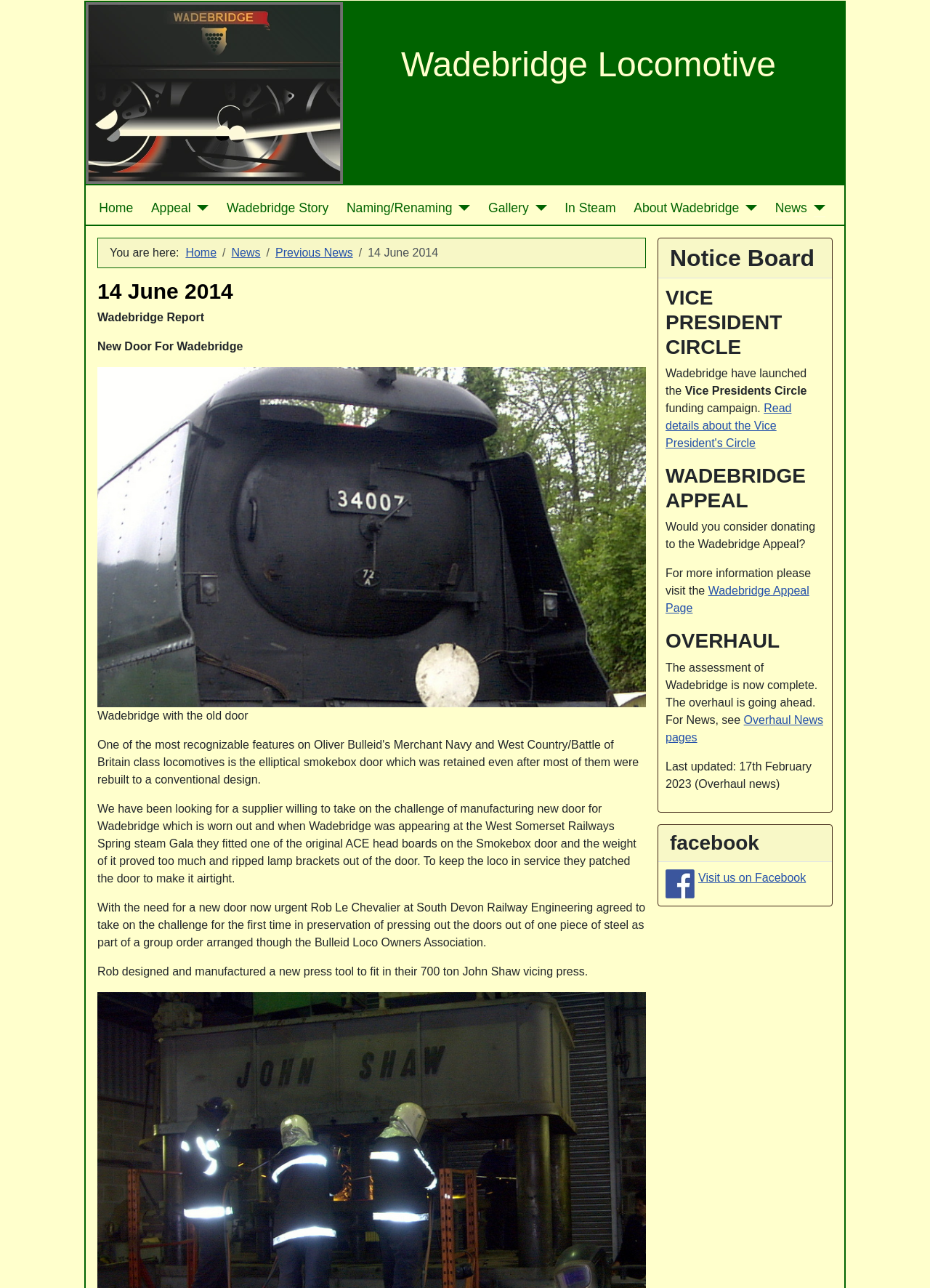What social media platform can visitors use to connect with Wadebridge?
Could you answer the question with a detailed and thorough explanation?

Visitors can connect with Wadebridge on Facebook, as indicated by the Facebook logo and link in the facebook section of the website. The link allows visitors to visit Wadebridge's Facebook page.